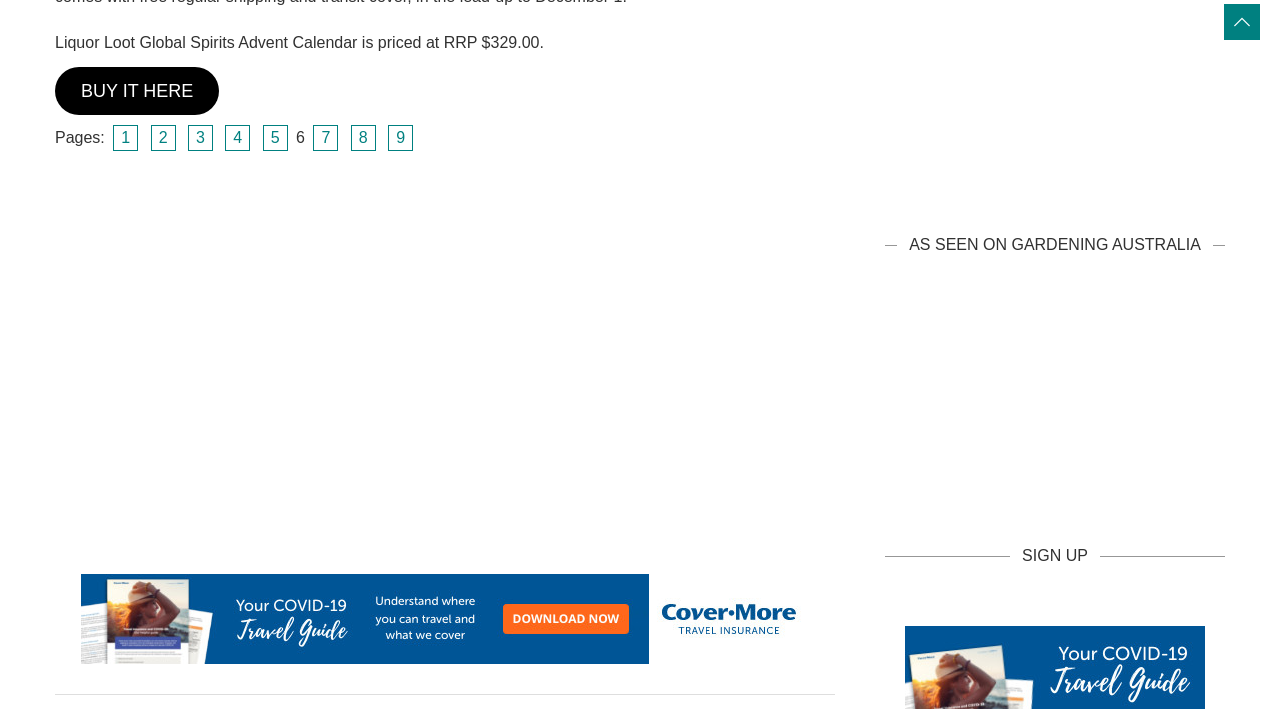Please provide a comprehensive answer to the question below using the information from the image: What is the price of the Liquor Loot Global Spirits Advent Calendar?

The price of the Liquor Loot Global Spirits Advent Calendar is mentioned in the StaticText element with ID 654, which is 'Liquor Loot Global Spirits Advent Calendar is priced at RRP $329.00.'